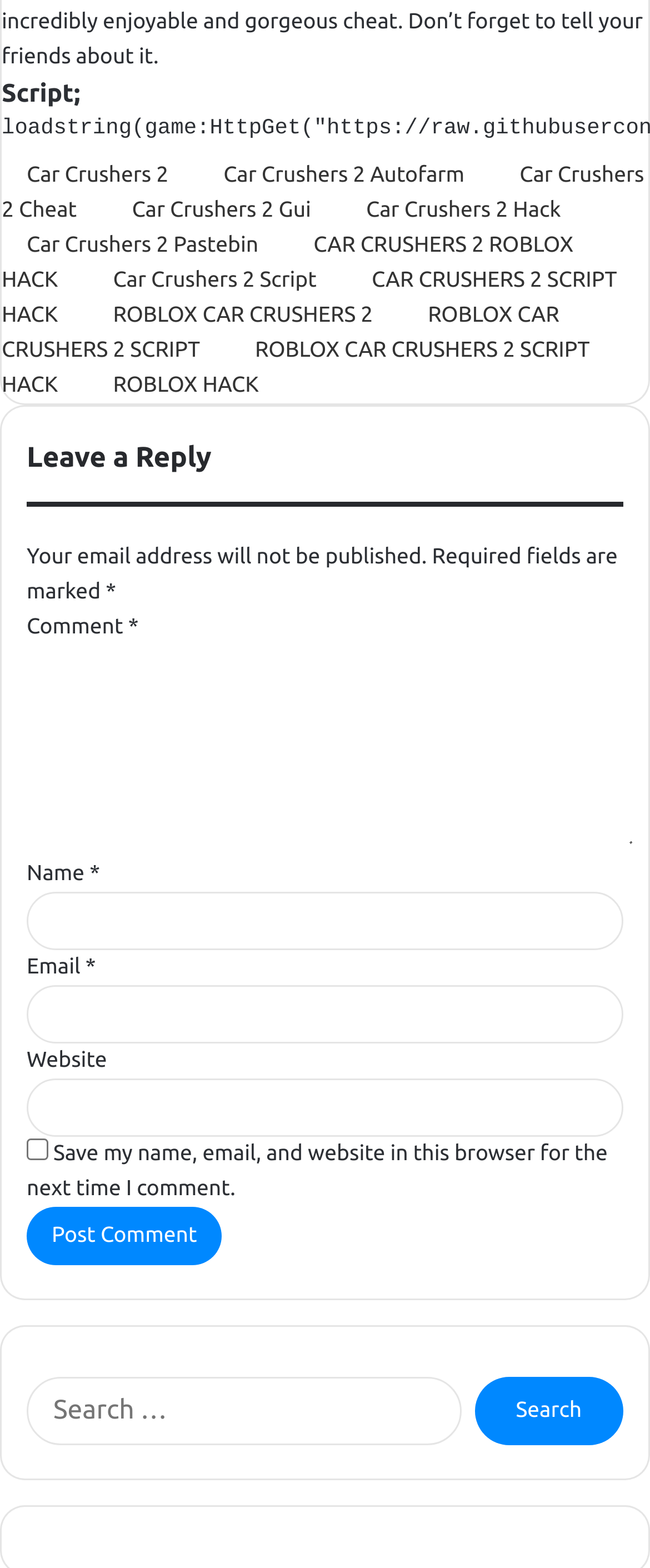What is the main topic of the webpage?
Using the visual information, respond with a single word or phrase.

Car Crushers 2